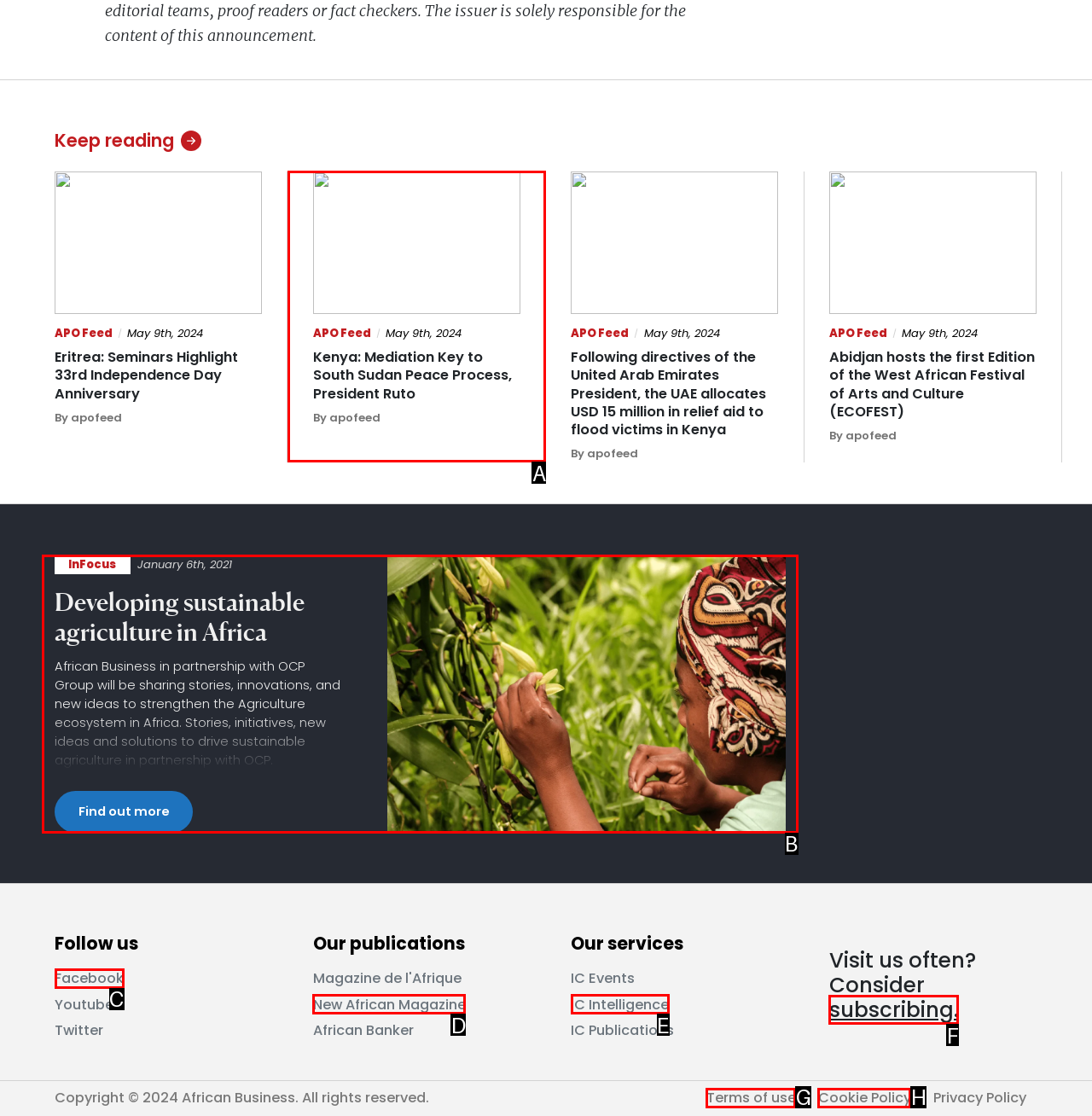Which option should you click on to fulfill this task: Subscribe to the newsletter? Answer with the letter of the correct choice.

F